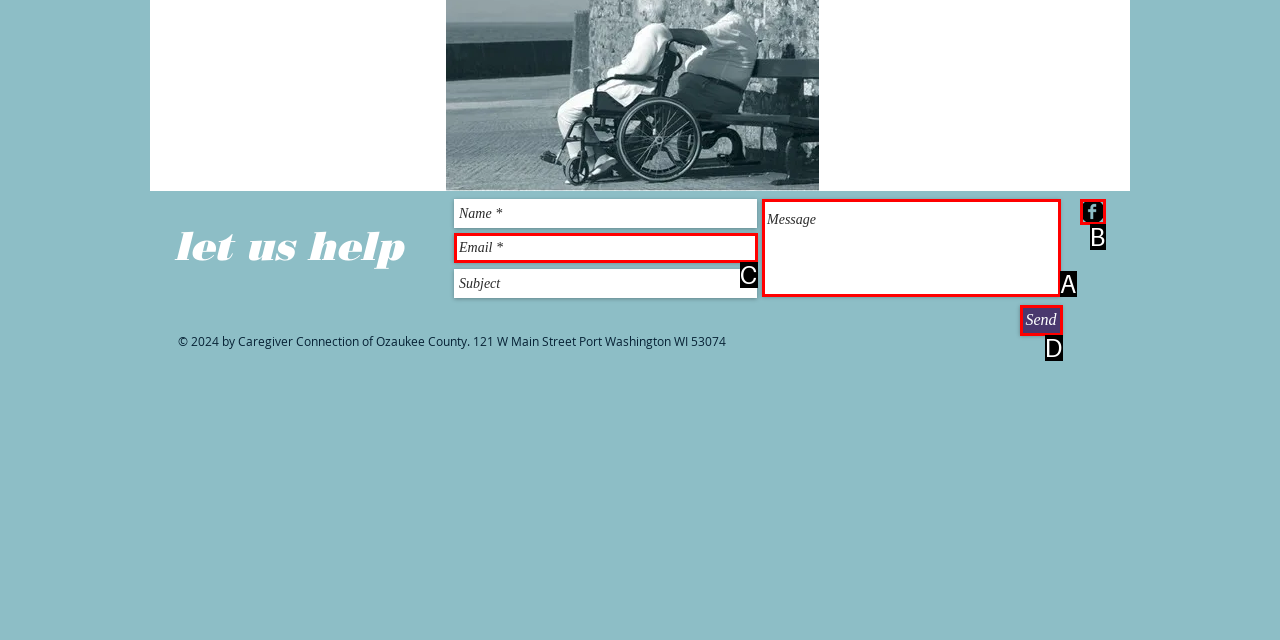Using the given description: aria-label="Email *" name="email" placeholder="Email *", identify the HTML element that corresponds best. Answer with the letter of the correct option from the available choices.

C